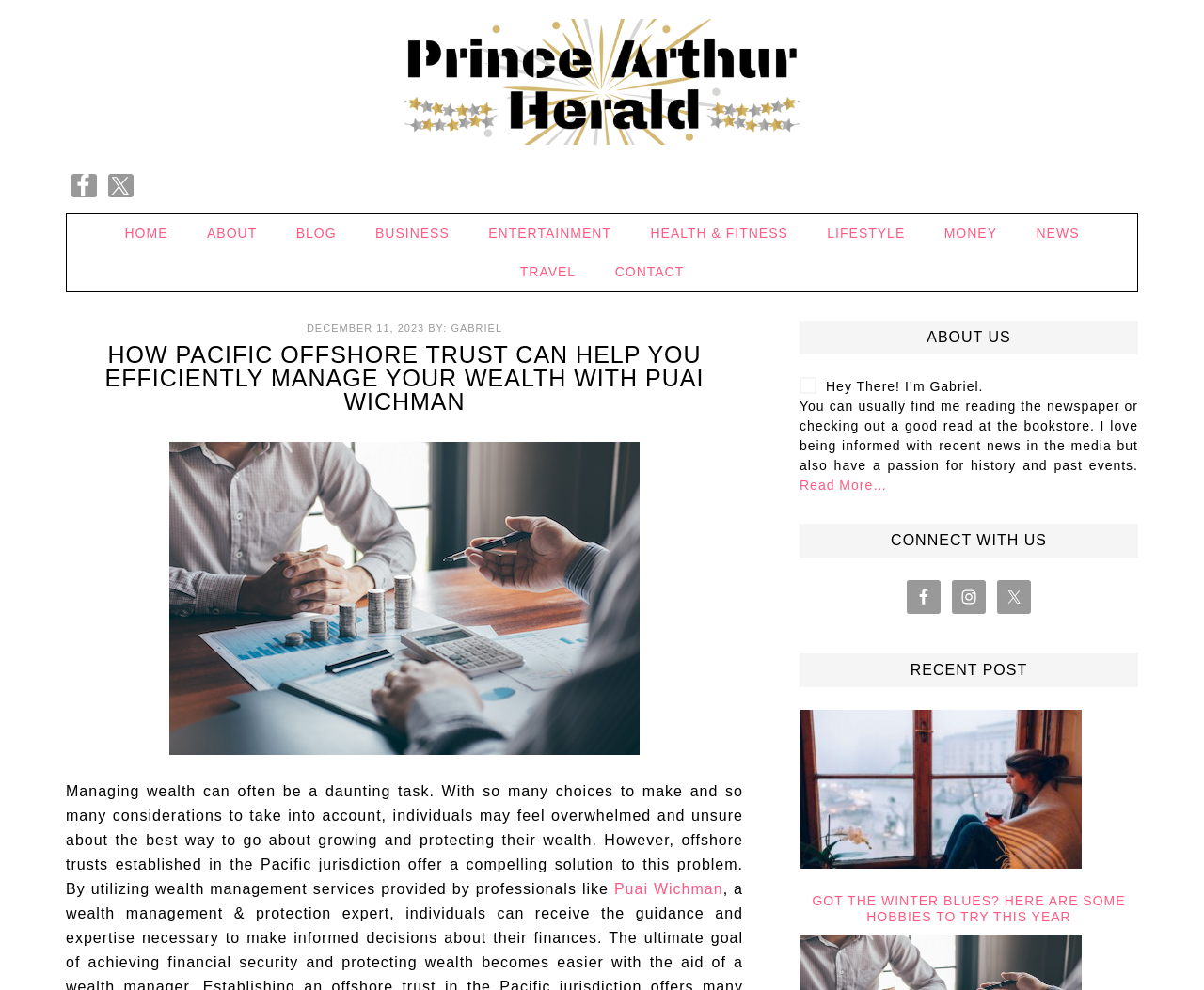Locate and extract the headline of this webpage.

HOW PACIFIC OFFSHORE TRUST CAN HELP YOU EFFICIENTLY MANAGE YOUR WEALTH WITH PUAI WICHMAN